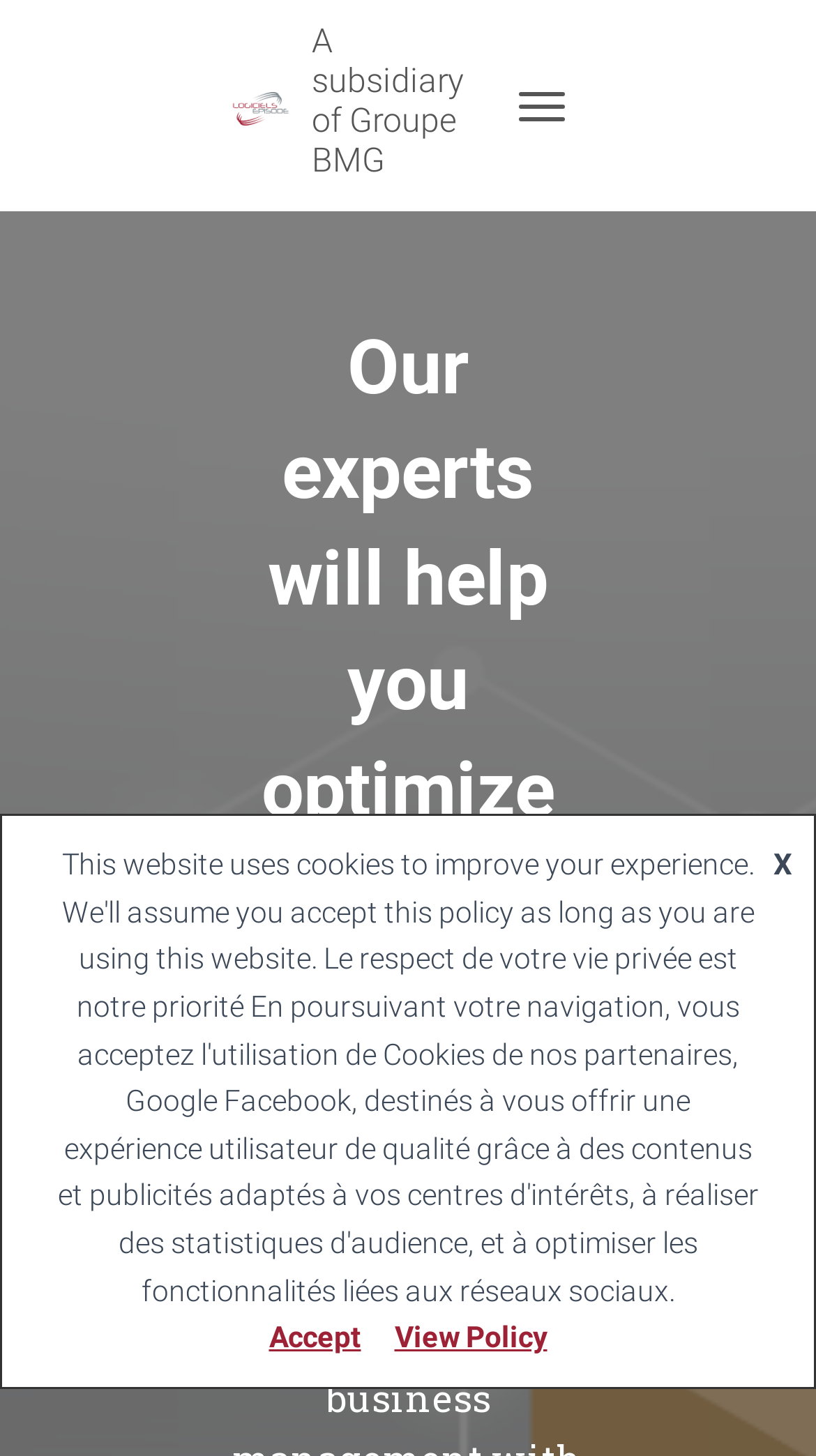Please analyze the image and give a detailed answer to the question:
What is the purpose of the experts?

The purpose of the experts can be found in the heading element which states 'Our experts will help you optimize your business processes.'.